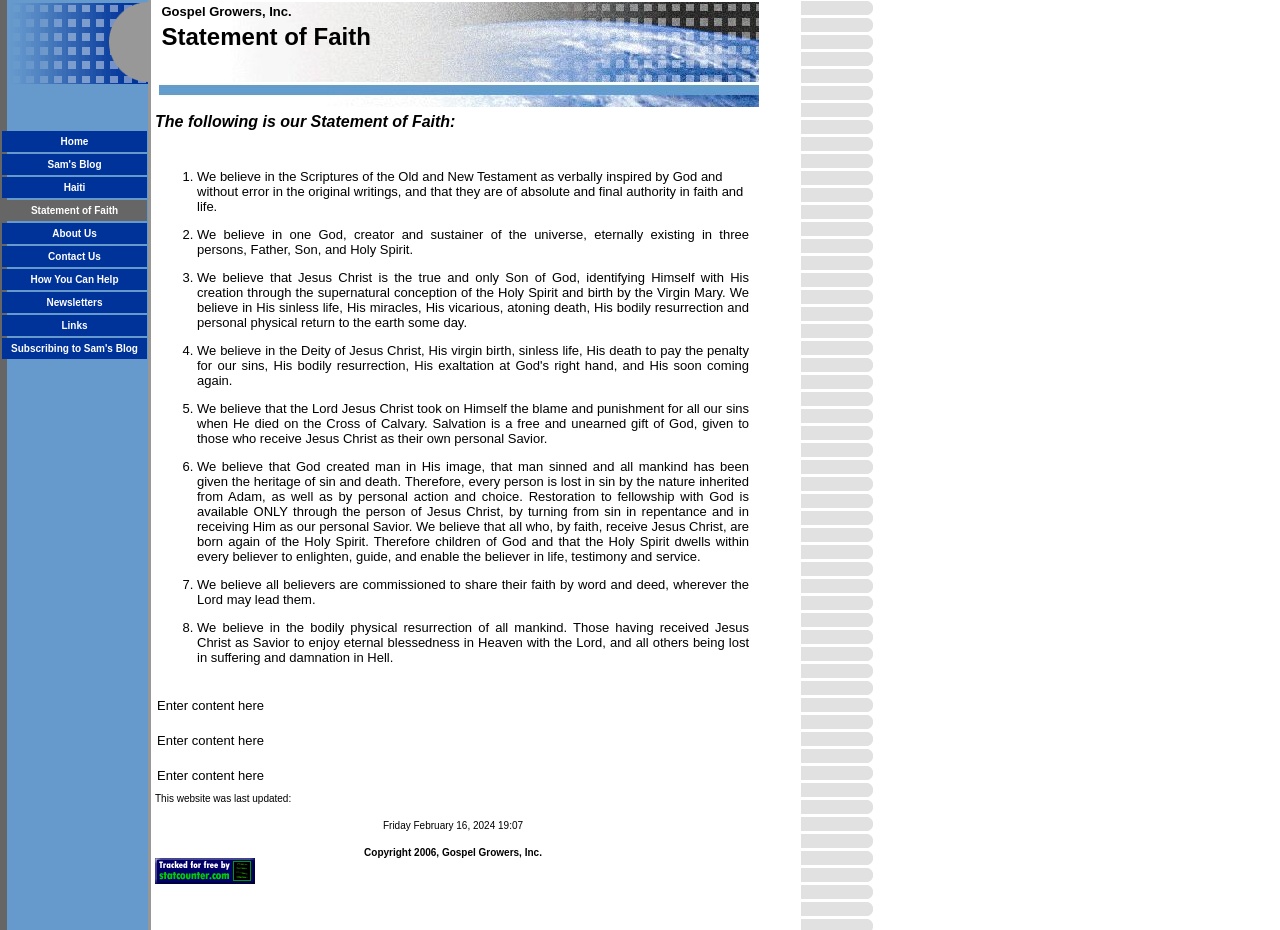Can you provide the bounding box coordinates for the element that should be clicked to implement the instruction: "click the 'Contact Us' link"?

[0.038, 0.265, 0.079, 0.283]